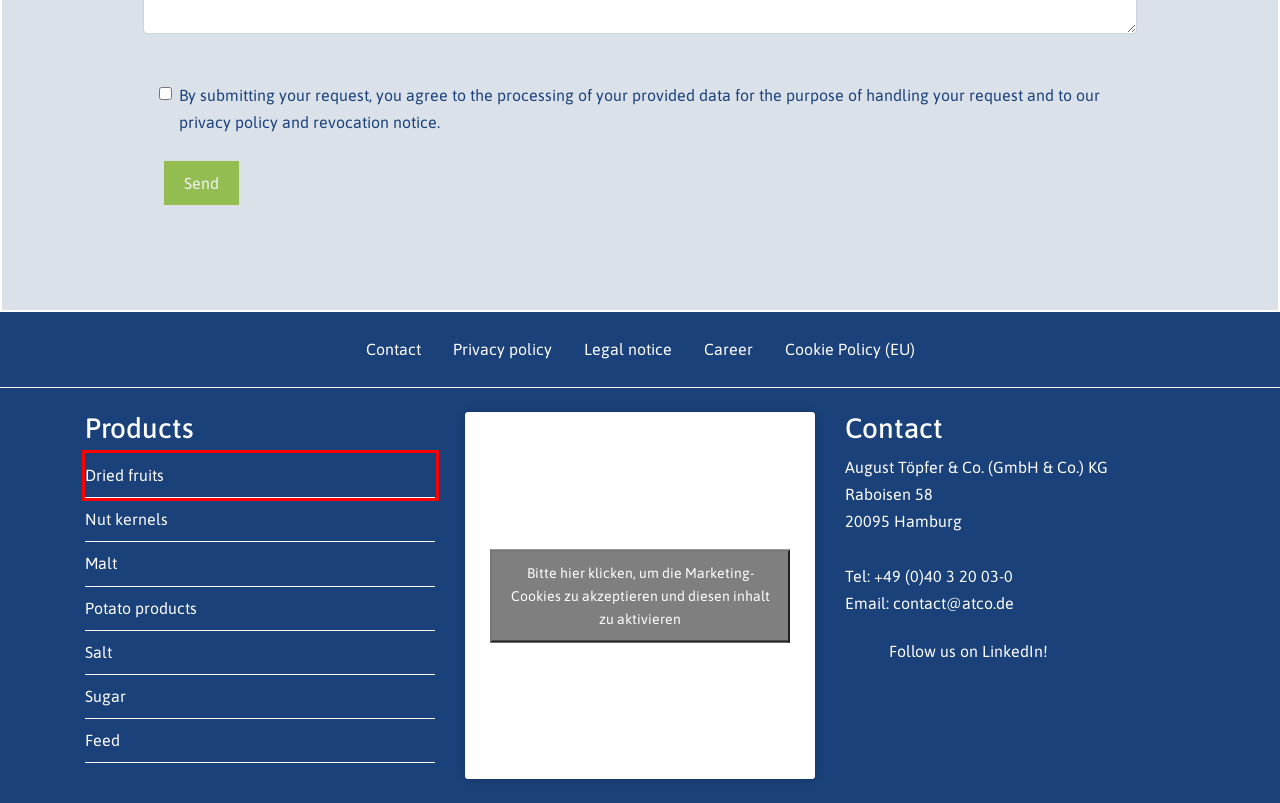Please examine the screenshot provided, which contains a red bounding box around a UI element. Select the webpage description that most accurately describes the new page displayed after clicking the highlighted element. Here are the candidates:
A. Order malt from wholesaler August Töpfer & Co. | ATCO
B. Feed from wholesaler August Töpfer & Co. | ATCO
C. Buy wholesale dried fruits | ATCO
D. Karriere - ATCO - August Töpfer & Co.
E. Buy salt wholesale from August Töpfer & Co. | ATCO
F. Buy nut kernels from a traditional wholesaler | ATCO
G. Cookie-Richtlinie (EU) - ATCO - August Töpfer & Co.
H. Impressum - ATCO - August Töpfer & Co.

C